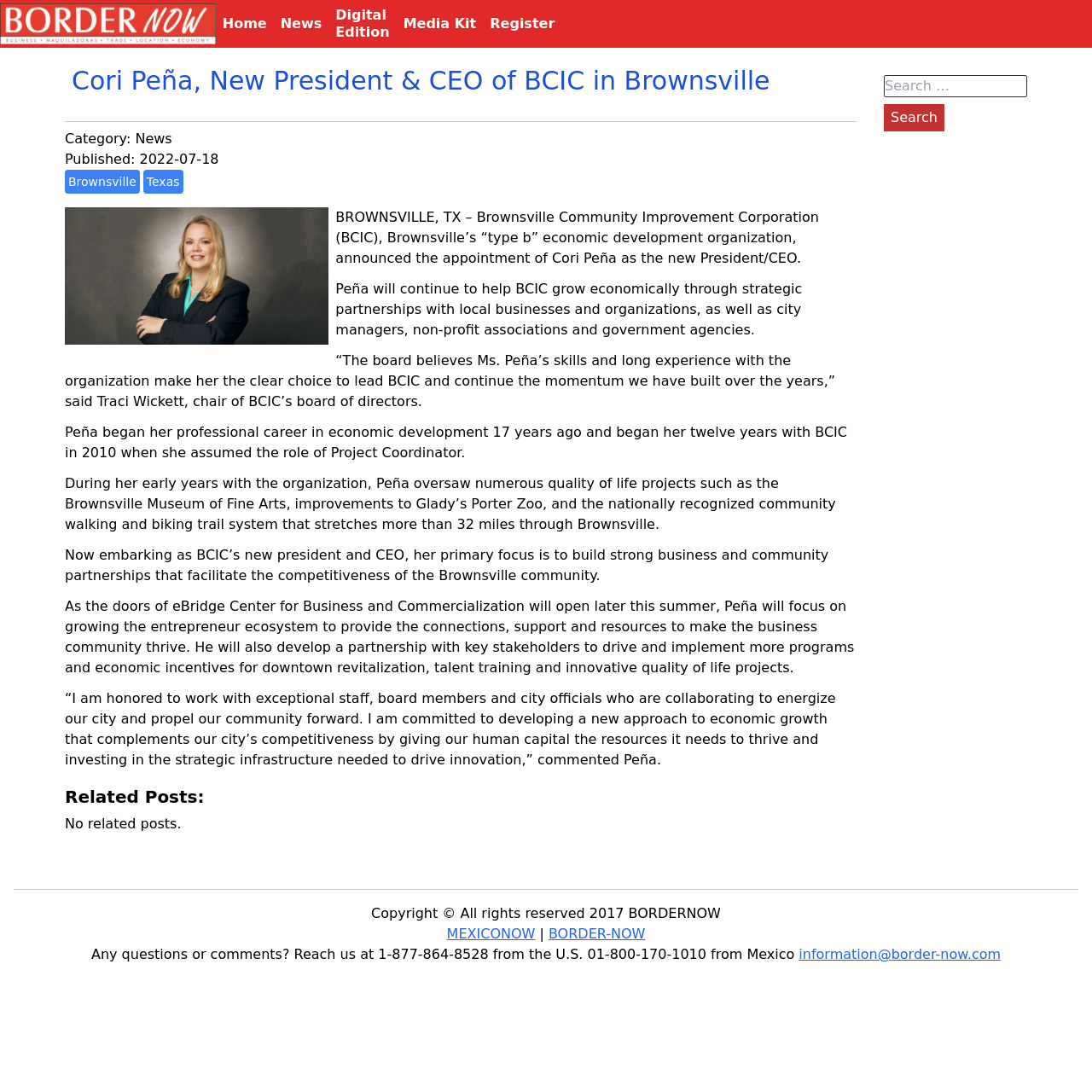Use a single word or phrase to answer the question:
What is the focus of Cori Peña as the new President and CEO of BCIC?

Building strong business and community partnerships